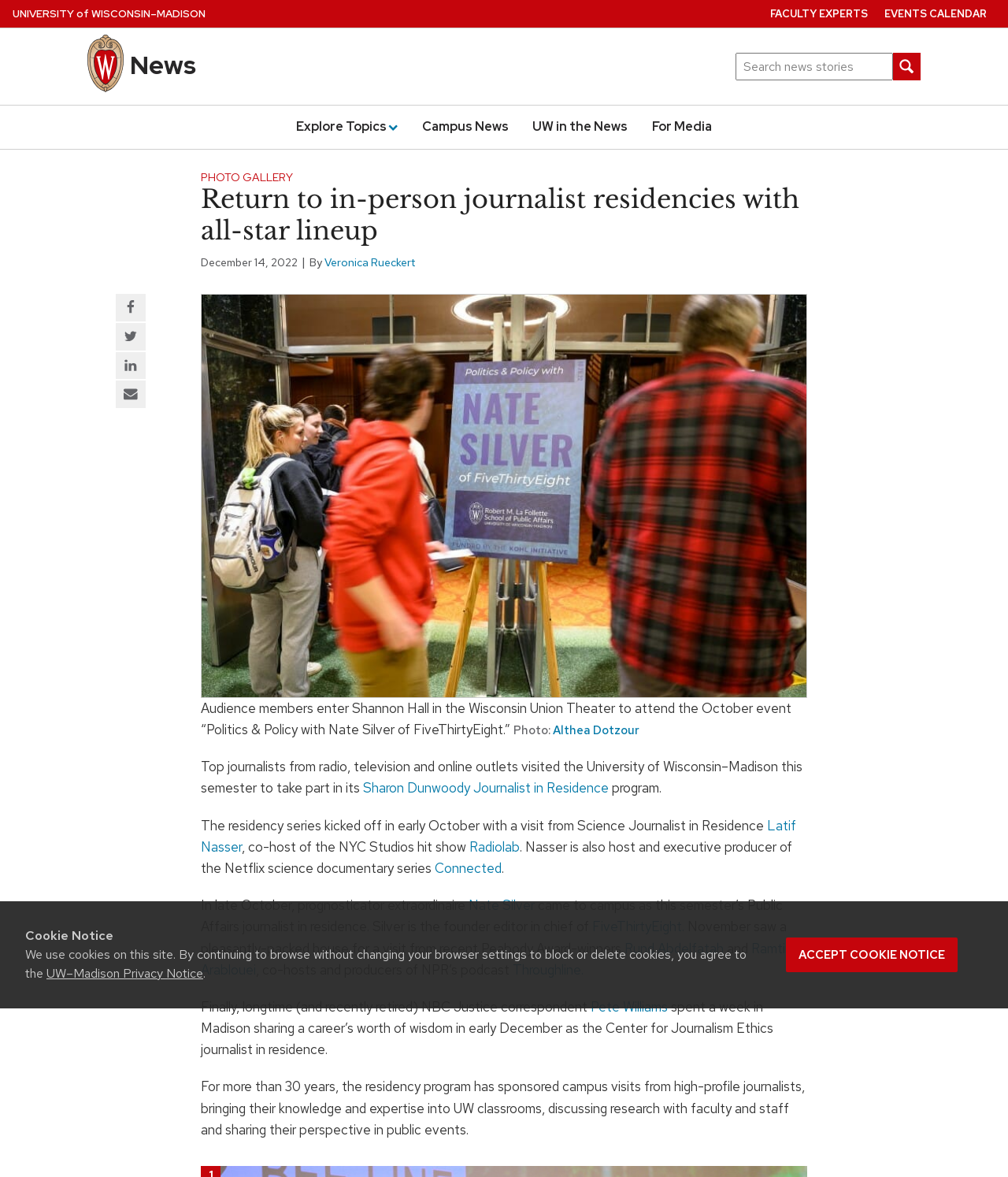Generate a thorough caption detailing the webpage content.

This webpage is about the University of Wisconsin-Madison's Journalist in Residence series, which returned in-person this semester with visits from five experts in broadcast, podcast, and print reporting. 

At the top of the page, there is a navigation menu with links to the university's home page, news home page, and a search bar. Below the navigation menu, there is a heading that says "Site navigation" followed by a main menu with links to various topics.

The main content of the page is divided into sections, each featuring a different journalist who visited the university as part of the residency program. The sections include a heading with the journalist's name, a photo of the journalist, and a brief description of their work and visit to the university. 

The first section features Latif Nasser, co-host of the NYC Studios hit show Radiolab, who visited in early October. The second section features Nate Silver, founder and editor-in-chief of FiveThirtyEight, who visited in late October. The third section features Rund Abdelfatah and Ramtin Arablouei, co-hosts and producers of NPR's podcast Throughline, who visited in November. The fourth section features Pete Williams, longtime NBC Justice correspondent, who visited in early December.

Each section includes a brief summary of the journalist's work and their visit to the university, along with links to their names and relevant organizations. There are also social media links at the bottom of the page, allowing users to share the article on Facebook, Twitter, LinkedIn, or via email.